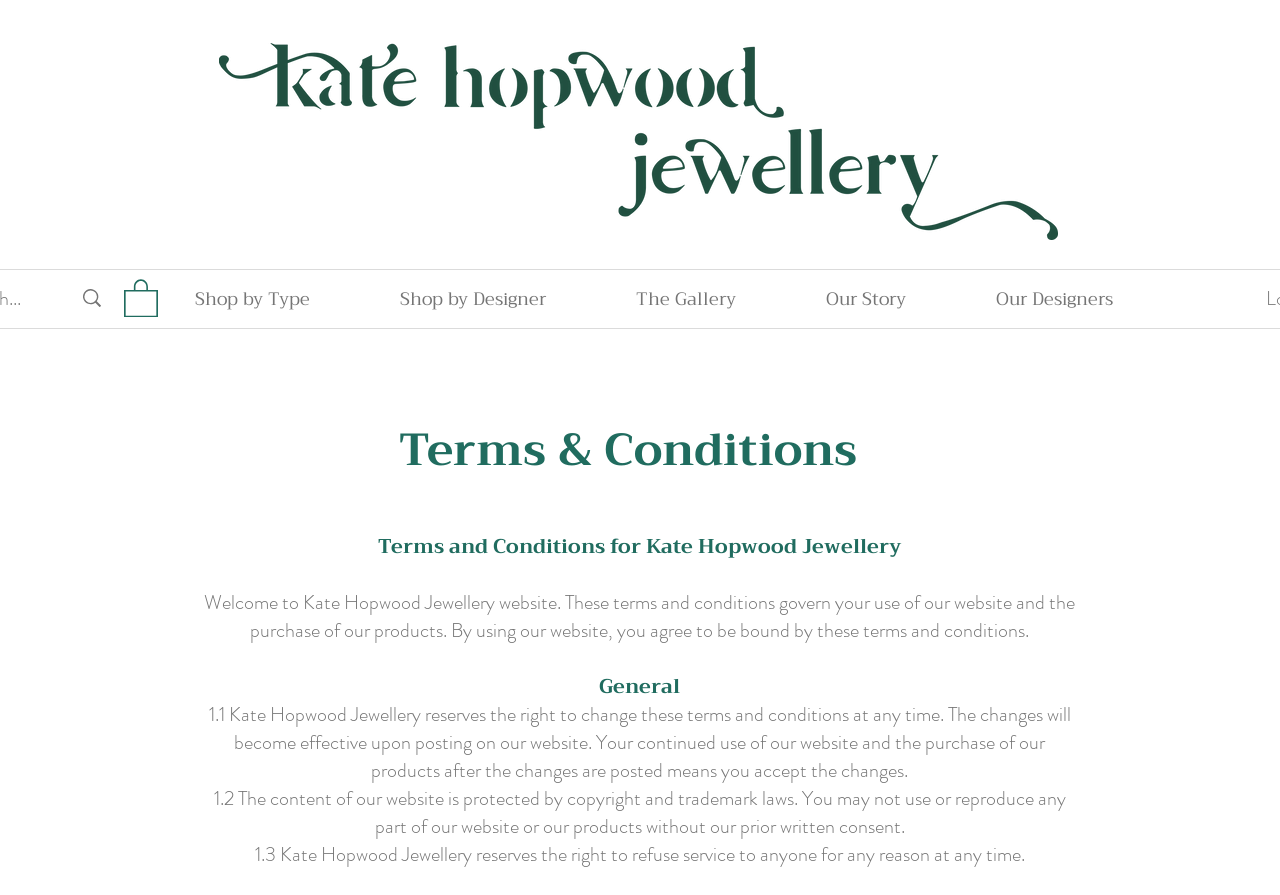Identify the title of the webpage and provide its text content.

Terms & Conditions